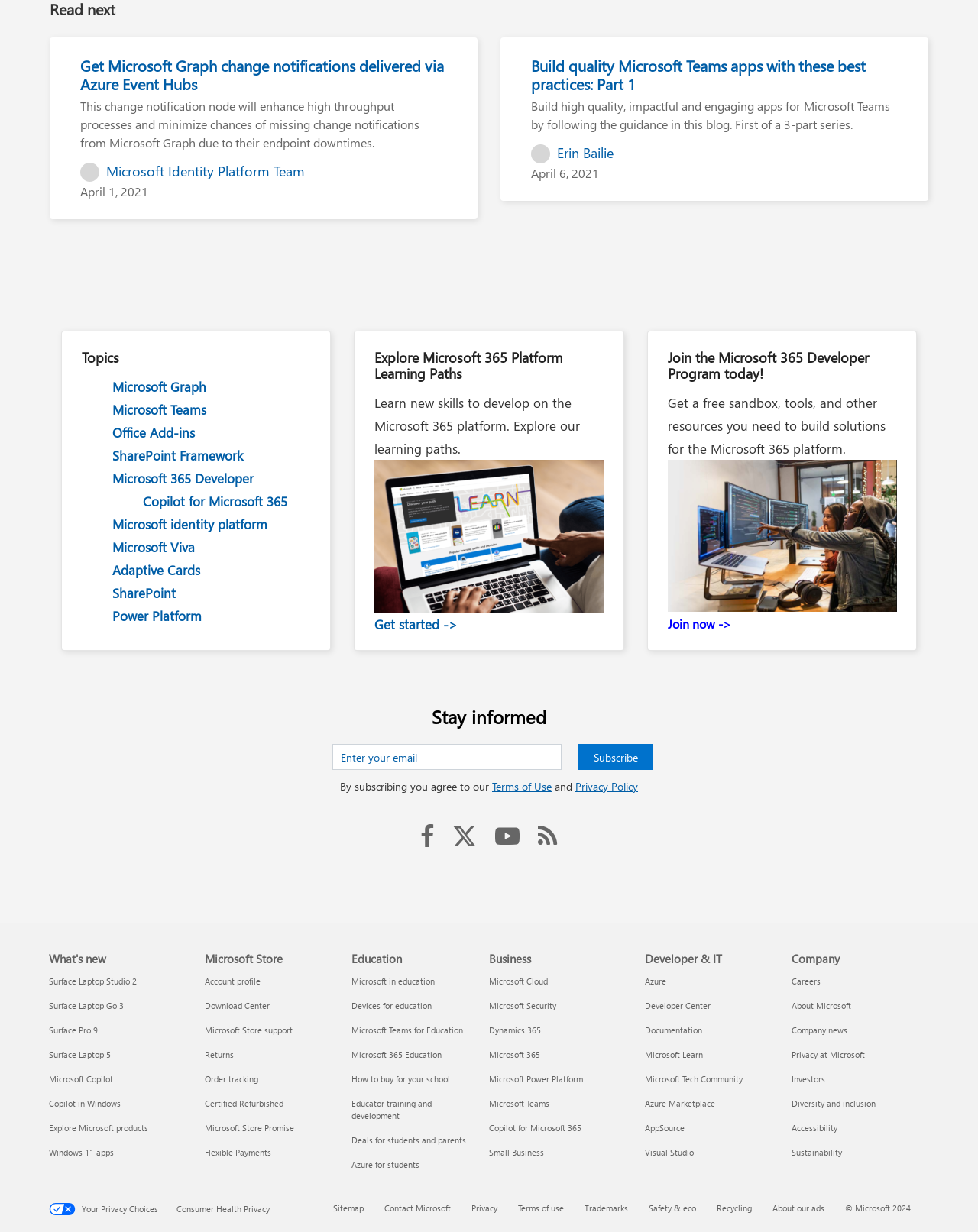Find the bounding box coordinates for the area that should be clicked to accomplish the instruction: "Subscribe to the newsletter".

[0.592, 0.604, 0.668, 0.625]